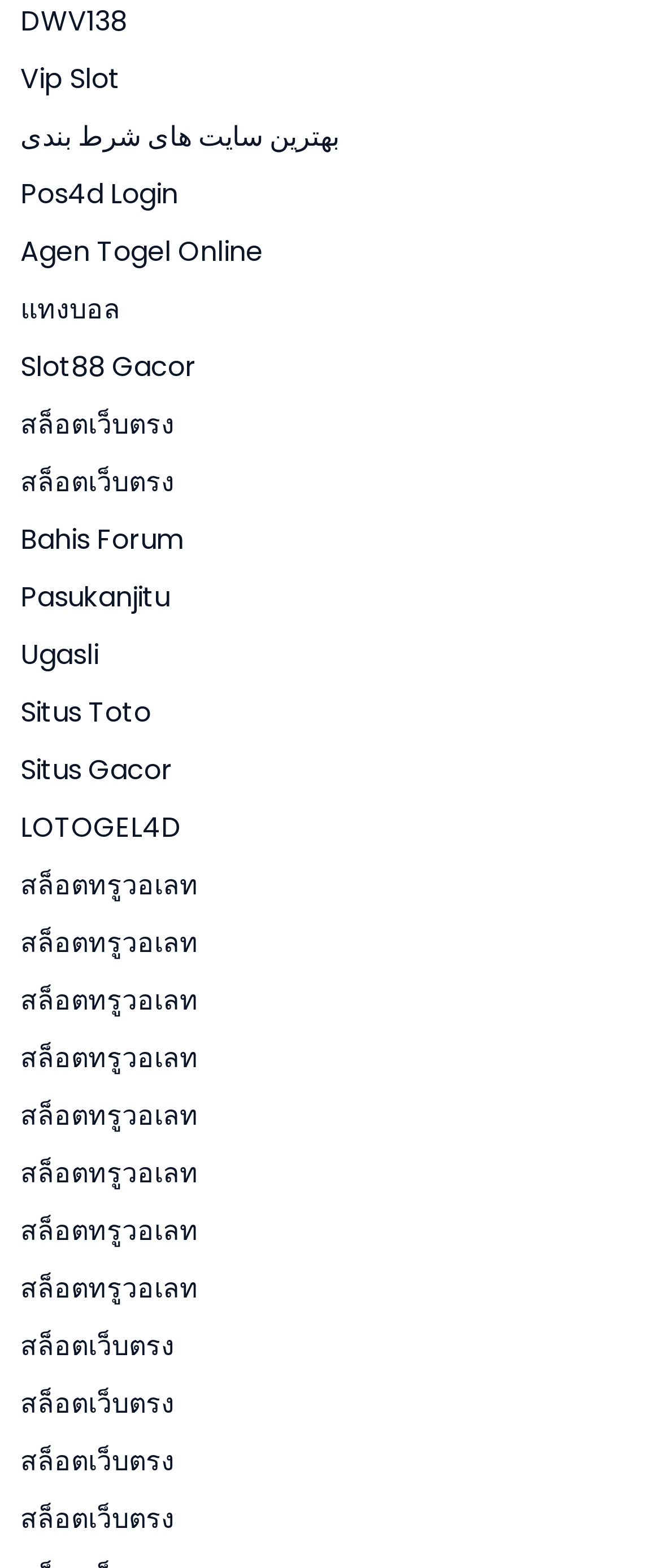Given the description "بهترین سایت های شرط بندی", provide the bounding box coordinates of the corresponding UI element.

[0.031, 0.074, 0.513, 0.099]